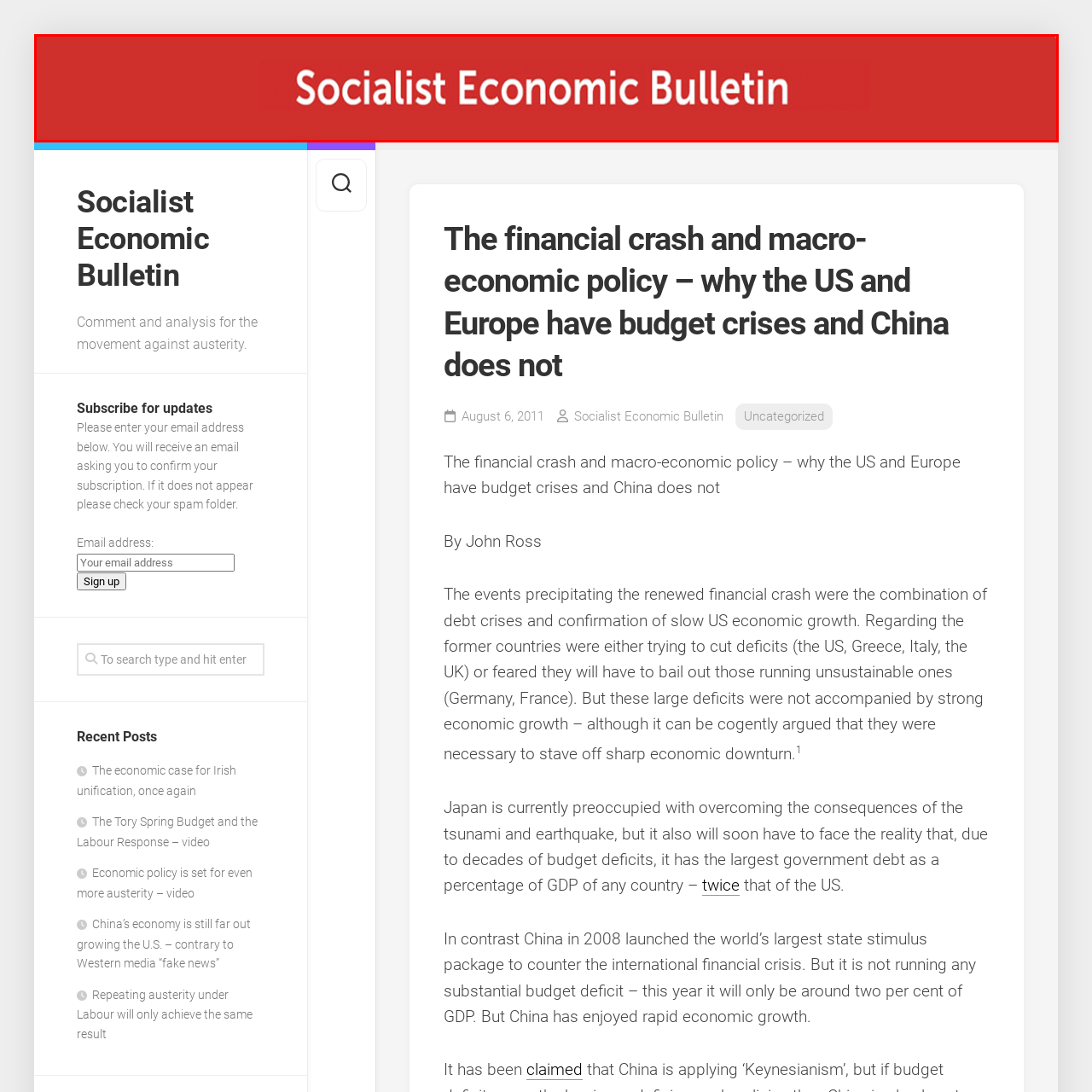Refer to the image within the red box and answer the question concisely with a single word or phrase: What is the focus of the publication?

Economic discourse